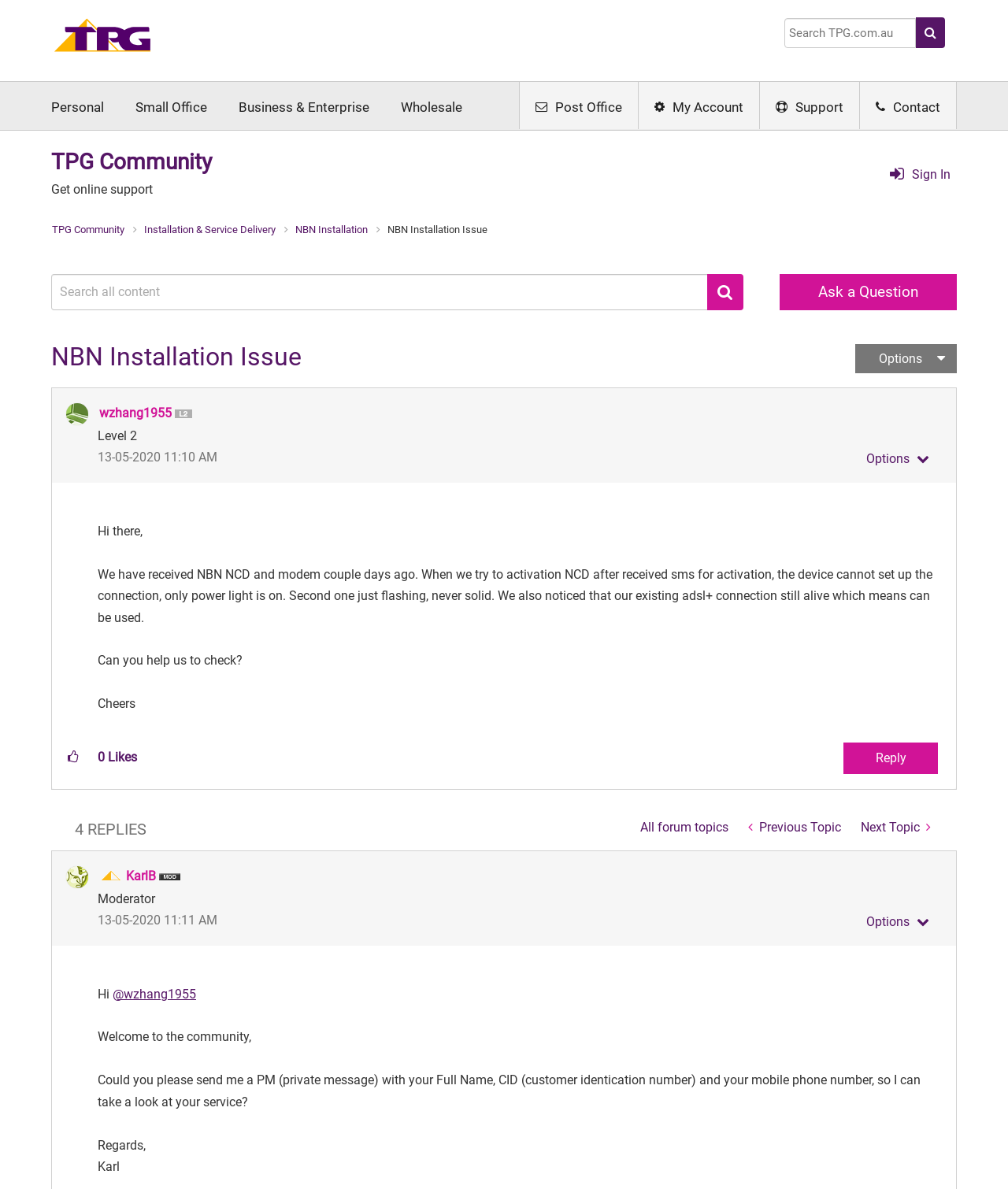Identify the bounding box for the UI element that is described as follows: "Previous Topic".

[0.732, 0.682, 0.845, 0.709]